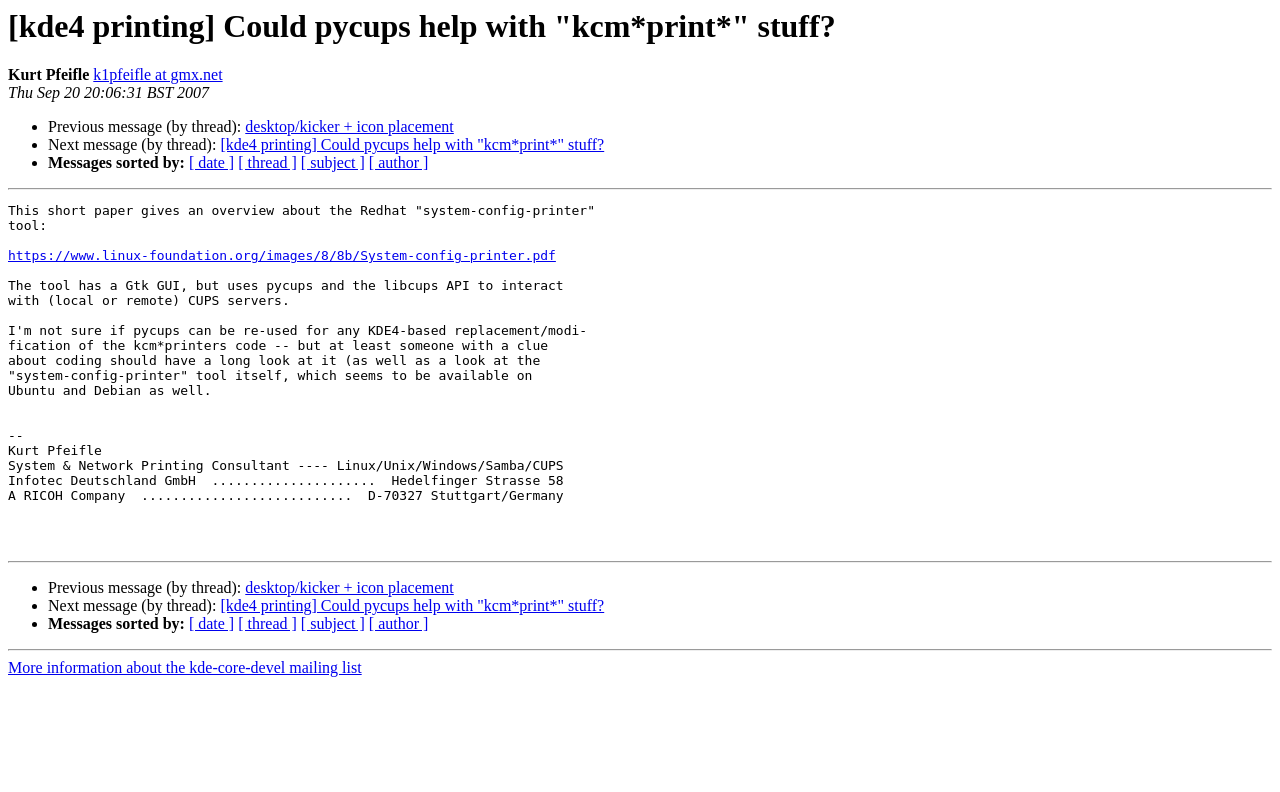Highlight the bounding box of the UI element that corresponds to this description: "[ subject ]".

[0.235, 0.777, 0.285, 0.799]